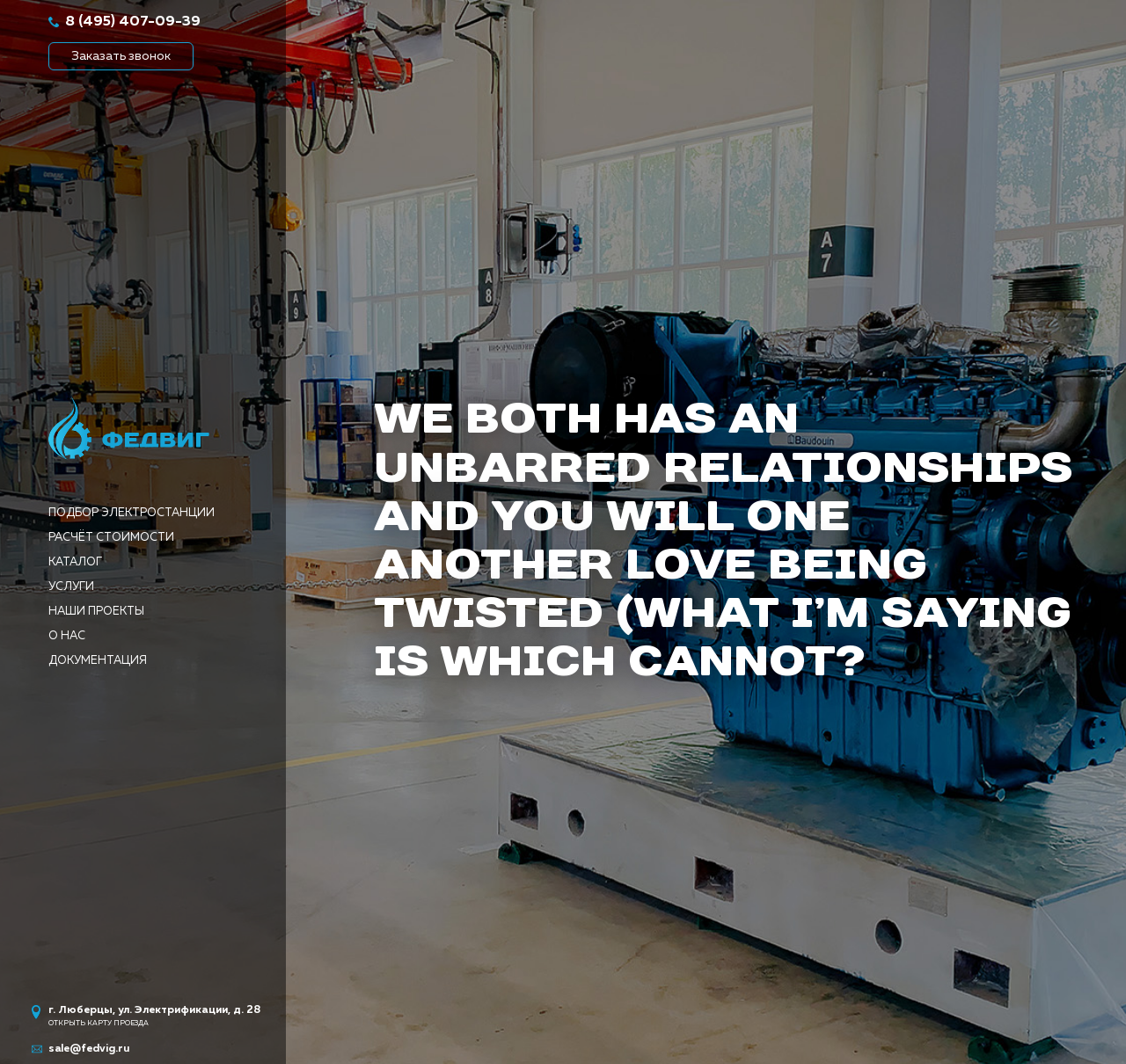Predict the bounding box of the UI element based on this description: "О НАС".

[0.043, 0.593, 0.076, 0.603]